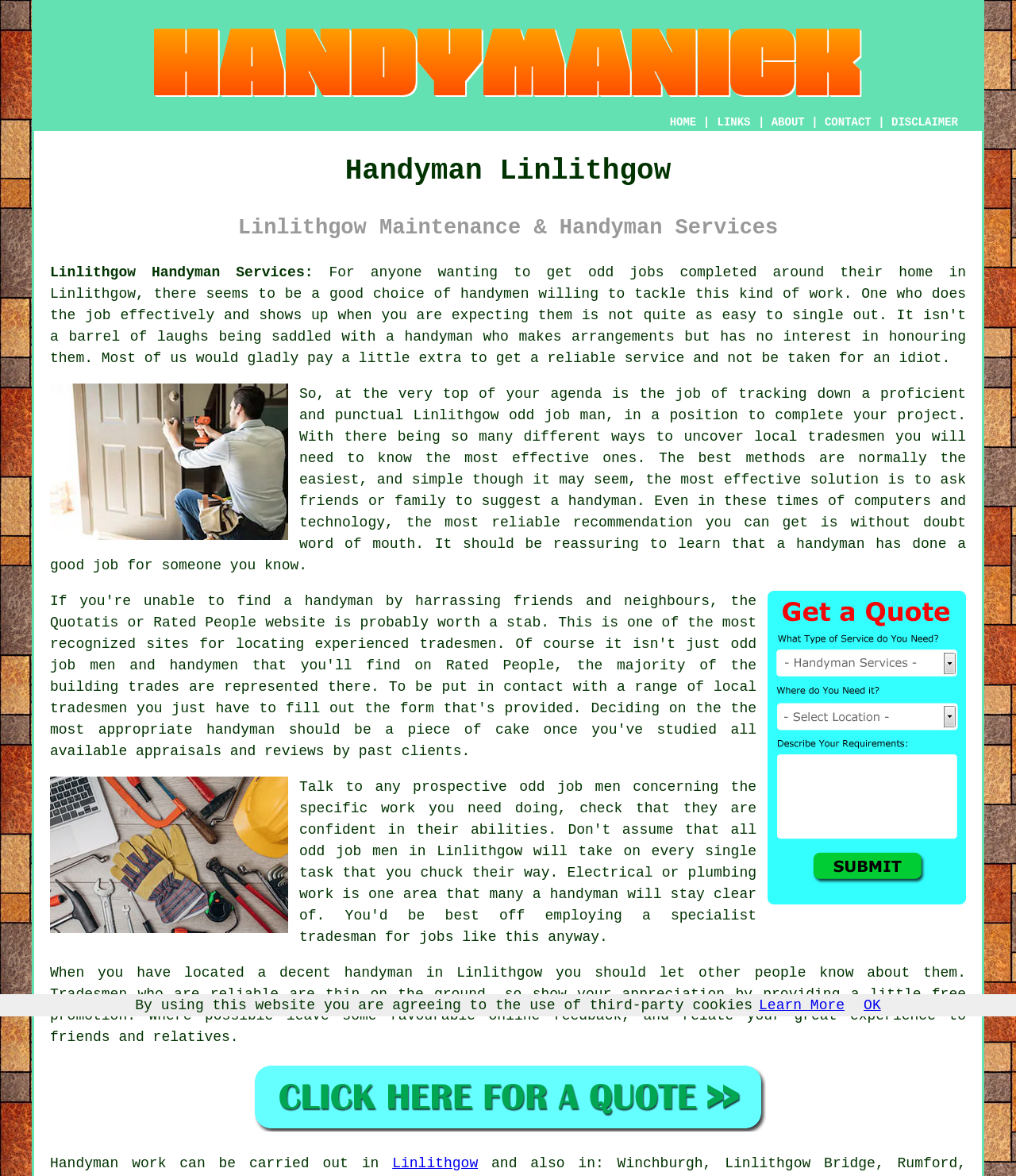Please identify the bounding box coordinates of the region to click in order to complete the task: "Click HOME". The coordinates must be four float numbers between 0 and 1, specified as [left, top, right, bottom].

[0.659, 0.099, 0.685, 0.109]